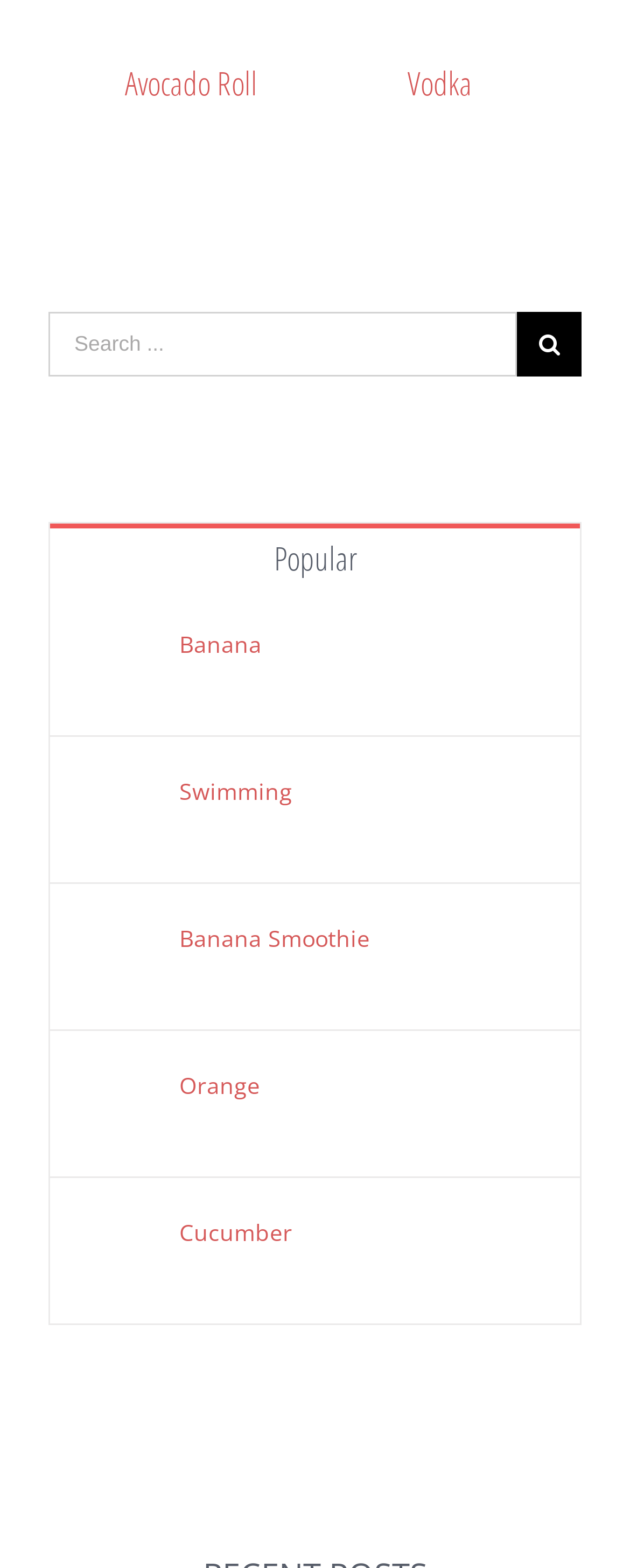Could you indicate the bounding box coordinates of the region to click in order to complete this instruction: "Click on Avocado Roll".

[0.077, 0.039, 0.287, 0.067]